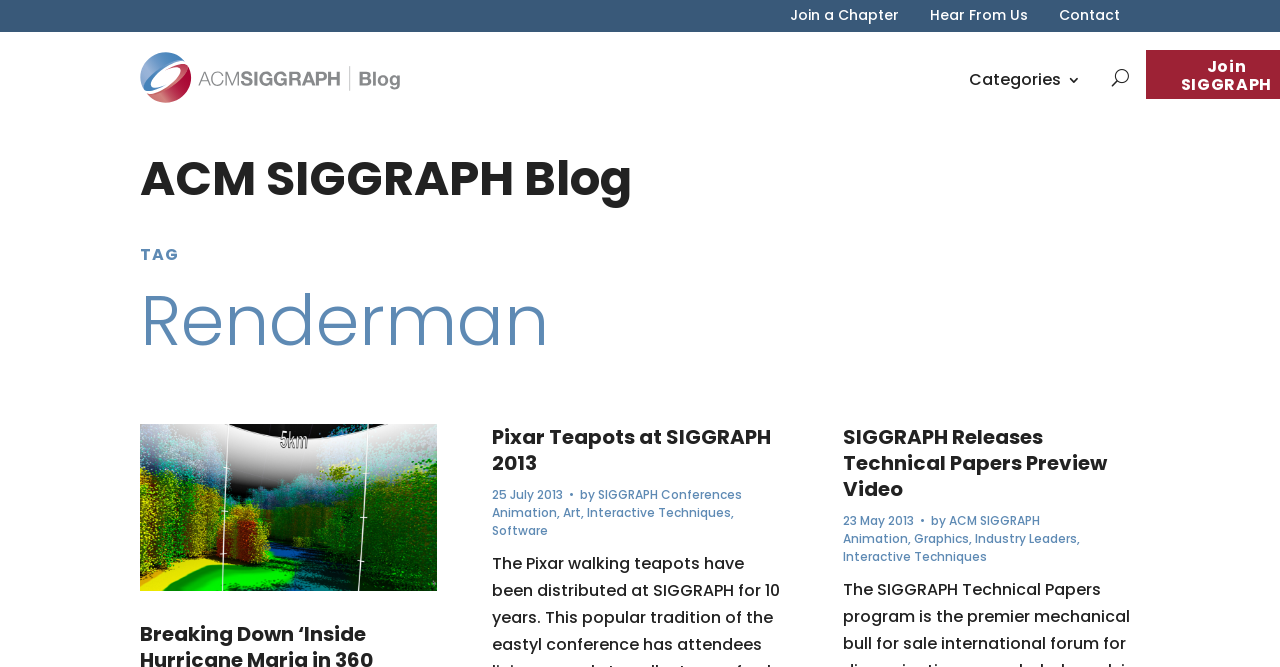Find the bounding box coordinates for the area you need to click to carry out the instruction: "Click on the 'Breaking Down ‘Inside Hurricane Maria in 360 Degrees’' article". The coordinates should be four float numbers between 0 and 1, indicated as [left, top, right, bottom].

[0.109, 0.635, 0.341, 0.886]